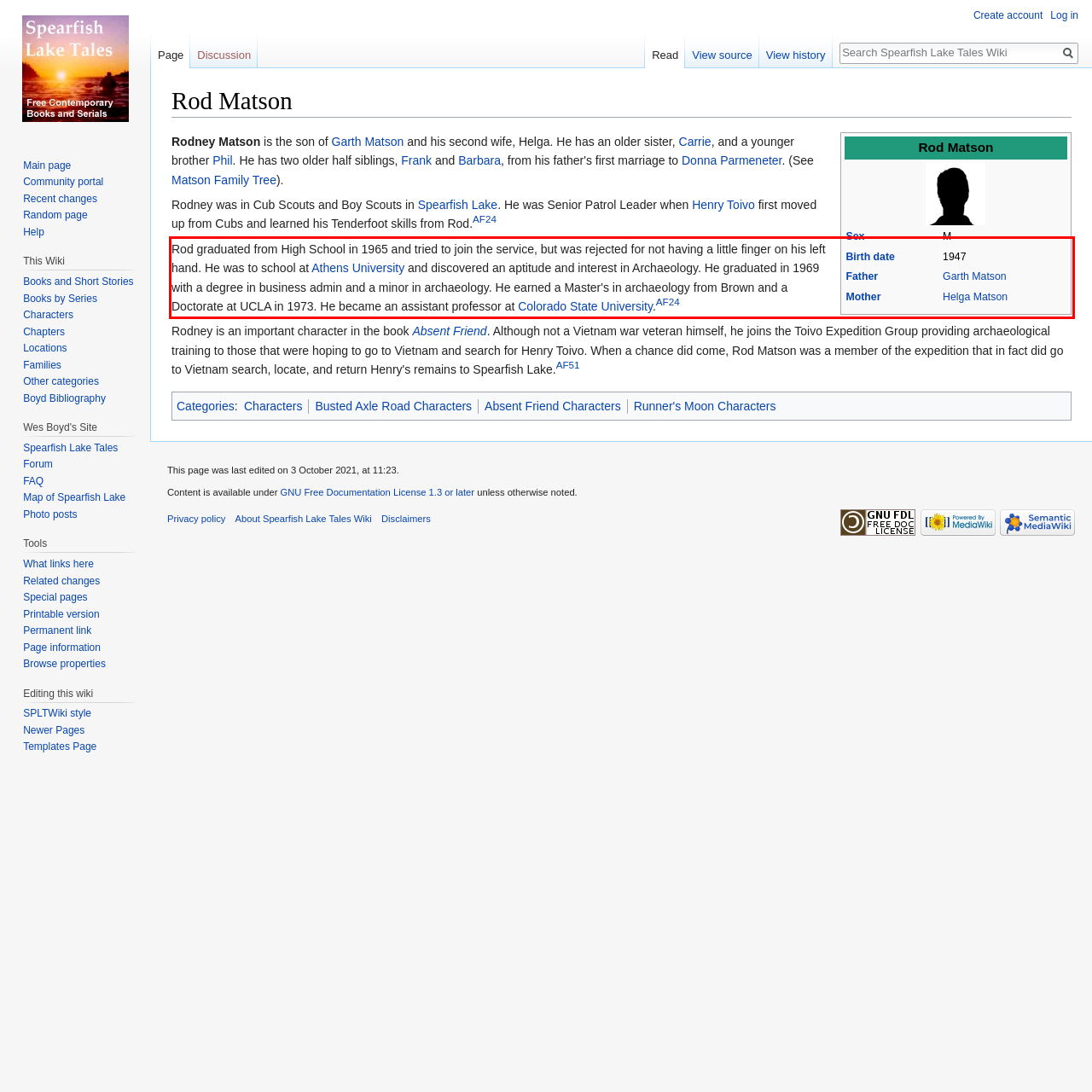Given a screenshot of a webpage containing a red rectangle bounding box, extract and provide the text content found within the red bounding box.

Rod graduated from High School in 1965 and tried to join the service, but was rejected for not having a little finger on his left hand. He was to school at Athens University and discovered an aptitude and interest in Archaeology. He graduated in 1969 with a degree in business admin and a minor in archaeology. He earned a Master's in archaeology from Brown and a Doctorate at UCLA in 1973. He became an assistant professor at Colorado State University.AF24